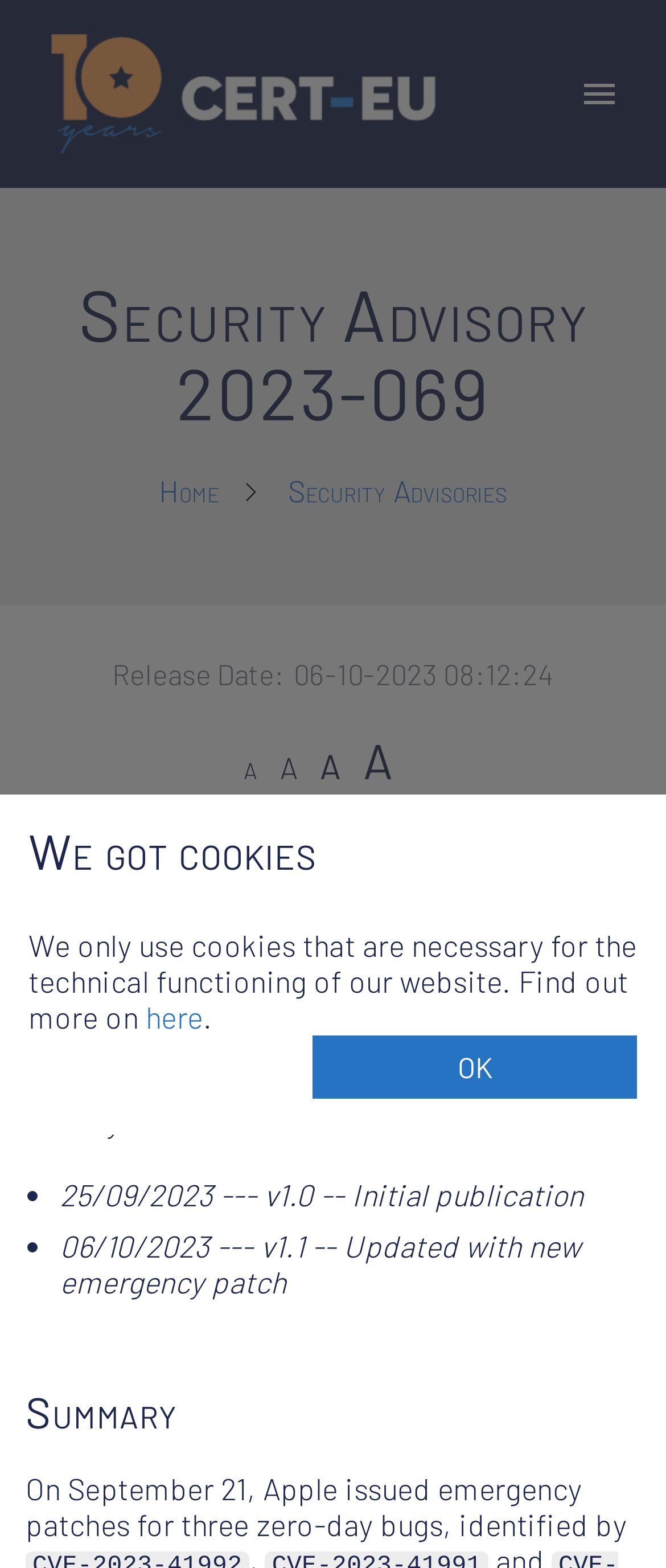How many links are there in the 'Security Advisories' section?
Examine the webpage screenshot and provide an in-depth answer to the question.

I counted the number of link elements within the 'Security Advisories' section, which are labeled 'A', and found that there are 4 links.